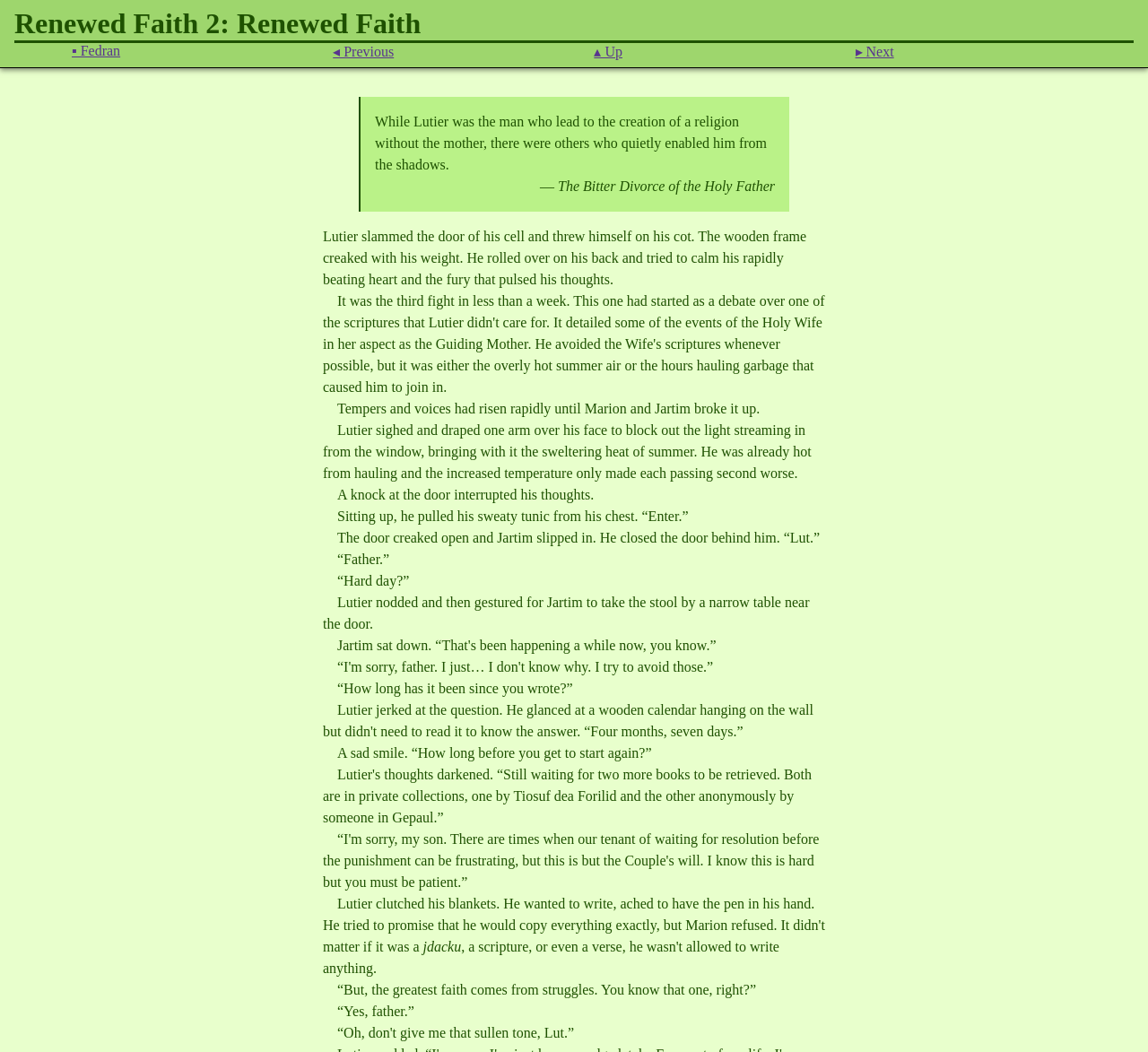What is the topic of Lutier's writing?
Refer to the screenshot and respond with a concise word or phrase.

Faith